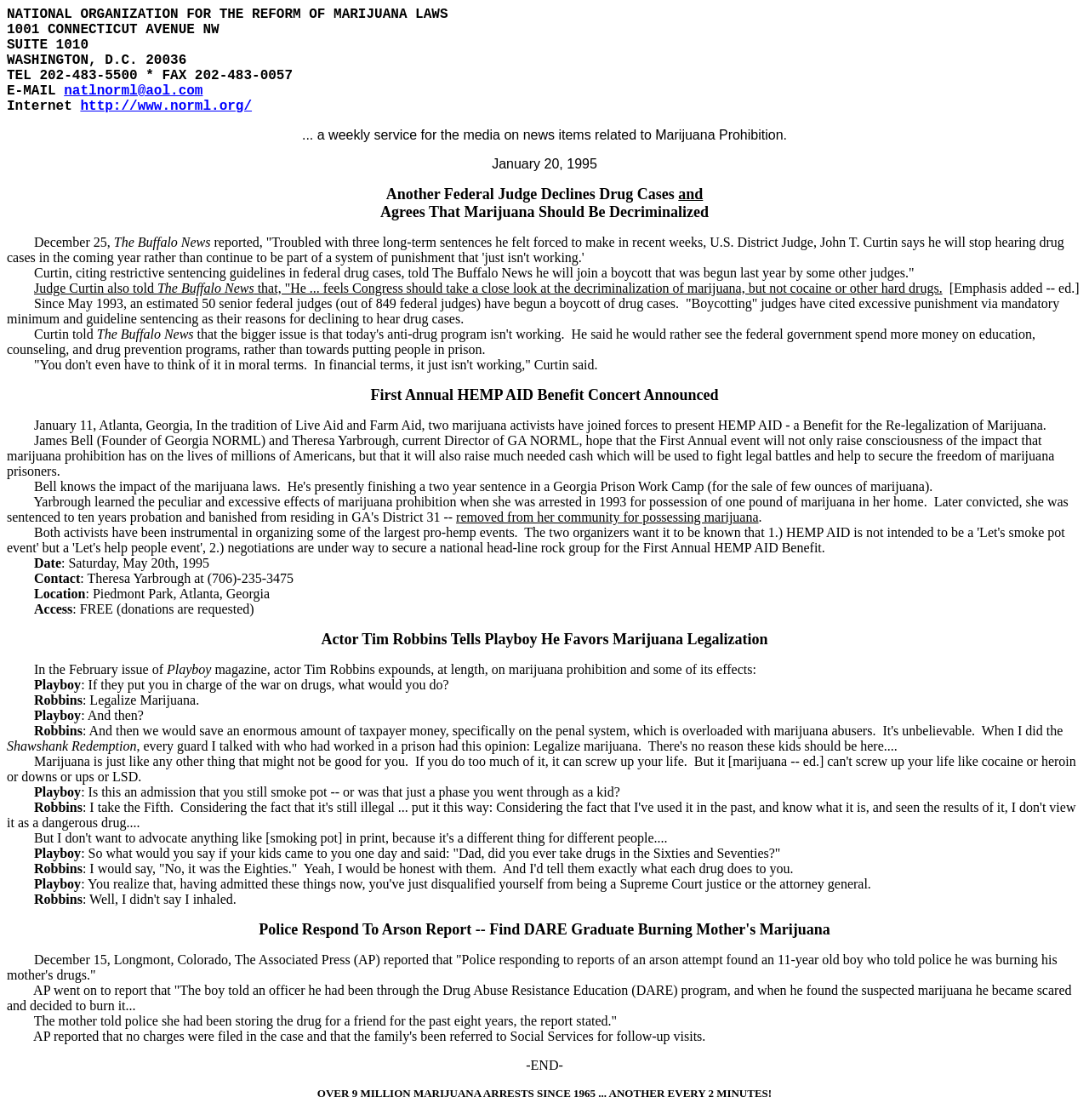What is the name of the actor who favors marijuana legalization?
Refer to the screenshot and respond with a concise word or phrase.

Tim Robbins